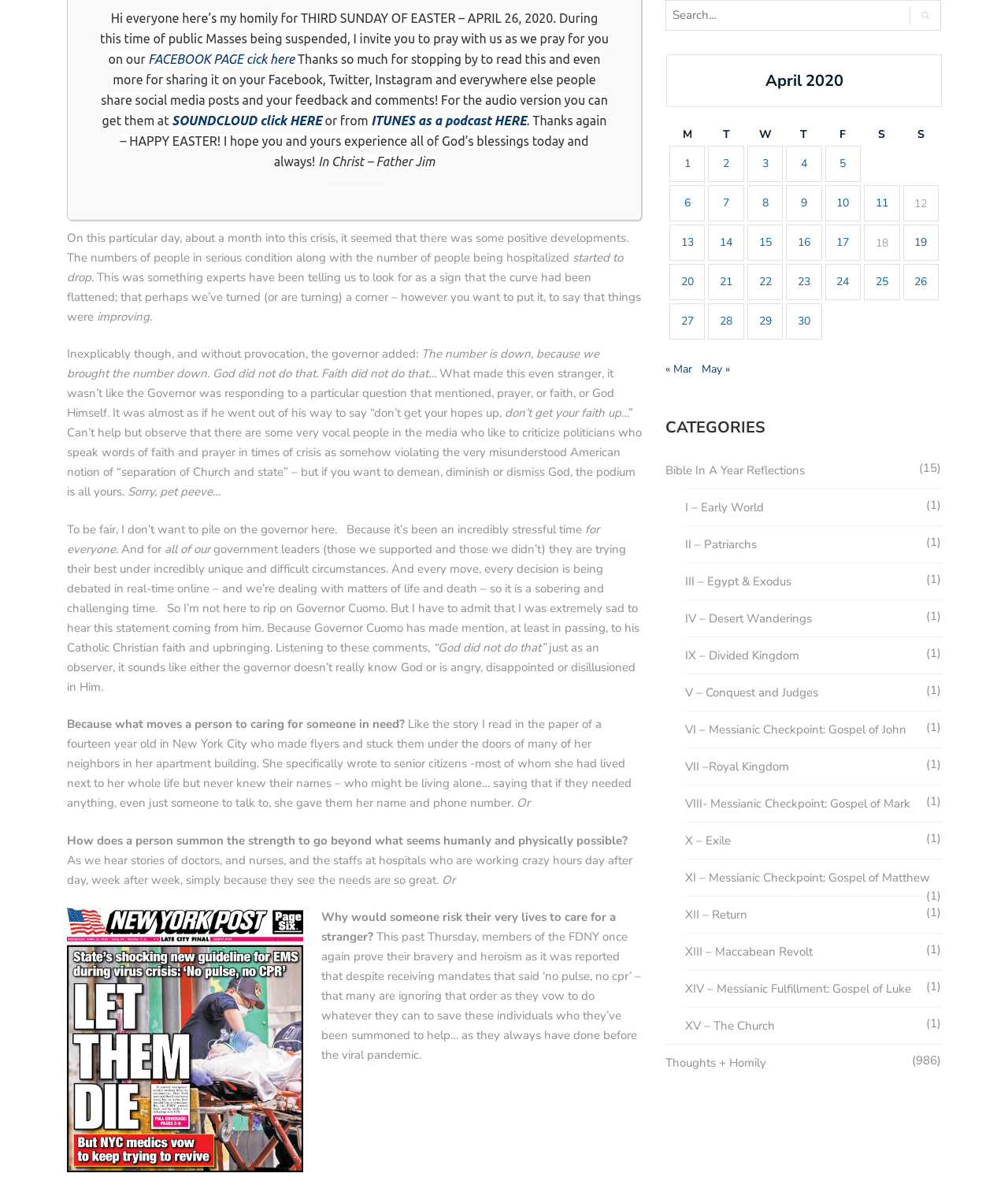Highlight the bounding box coordinates of the region I should click on to meet the following instruction: "Click the '(306) 825-2461' phone number".

None